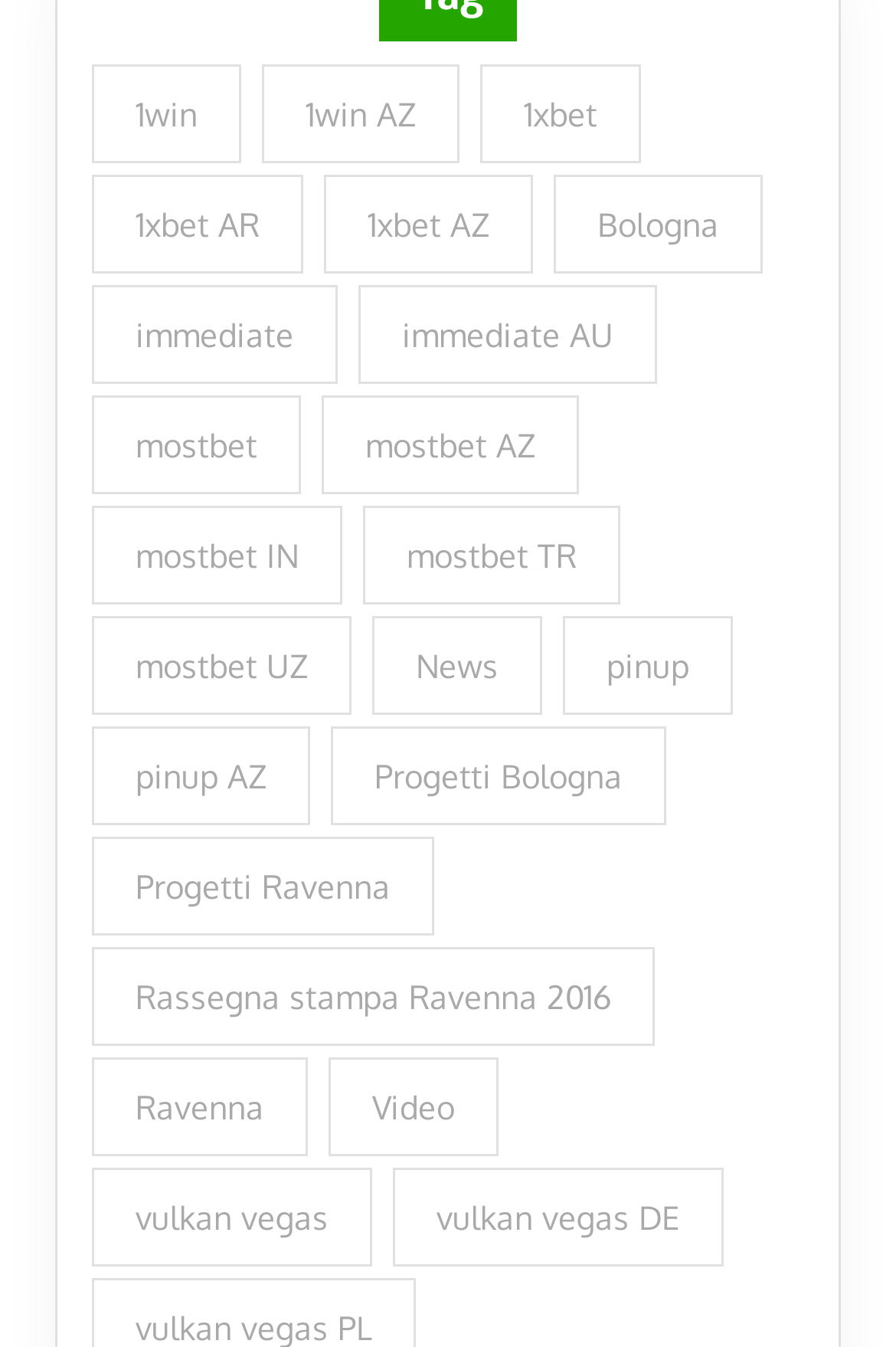Extract the bounding box for the UI element that matches this description: "Ravenna".

[0.103, 0.785, 0.344, 0.858]